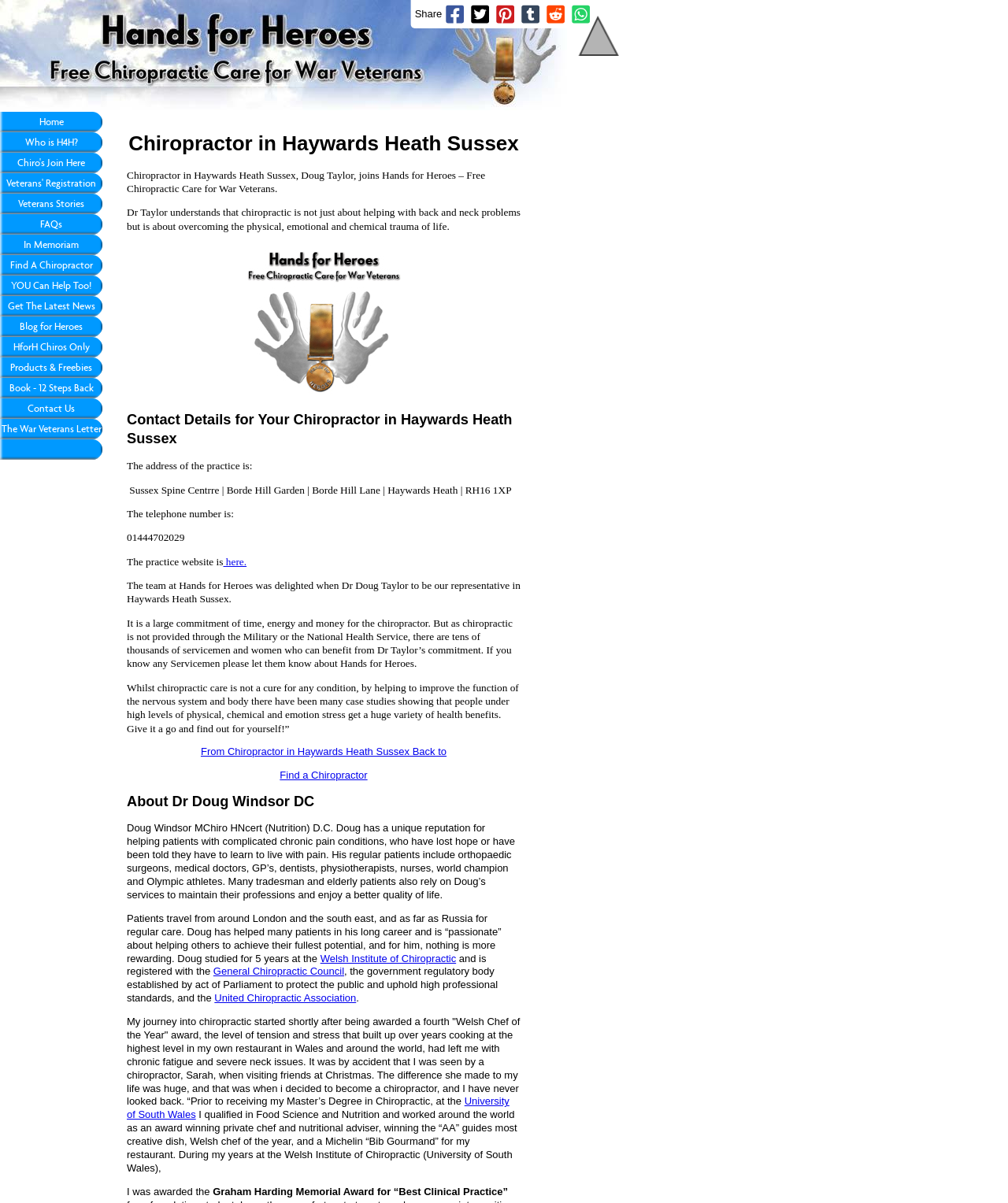Identify the main heading of the webpage and provide its text content.

Chiropractor in Haywards Heath Sussex
